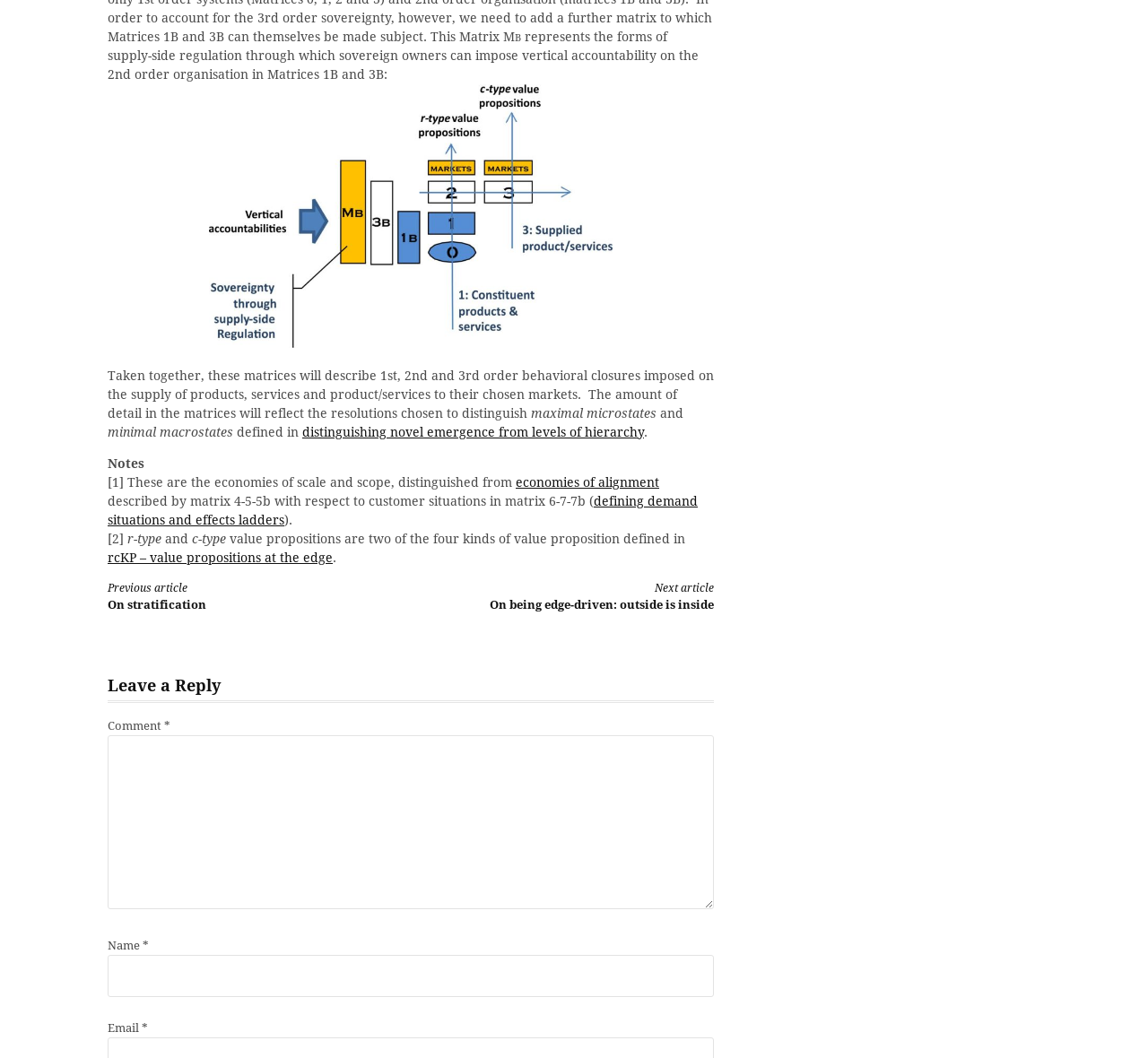What is required to leave a reply?
Look at the image and construct a detailed response to the question.

The webpage has a comment section with two required textboxes: 'Name *' and 'Email *'. This suggests that users must provide their name and email address in order to leave a reply or comment on the article.